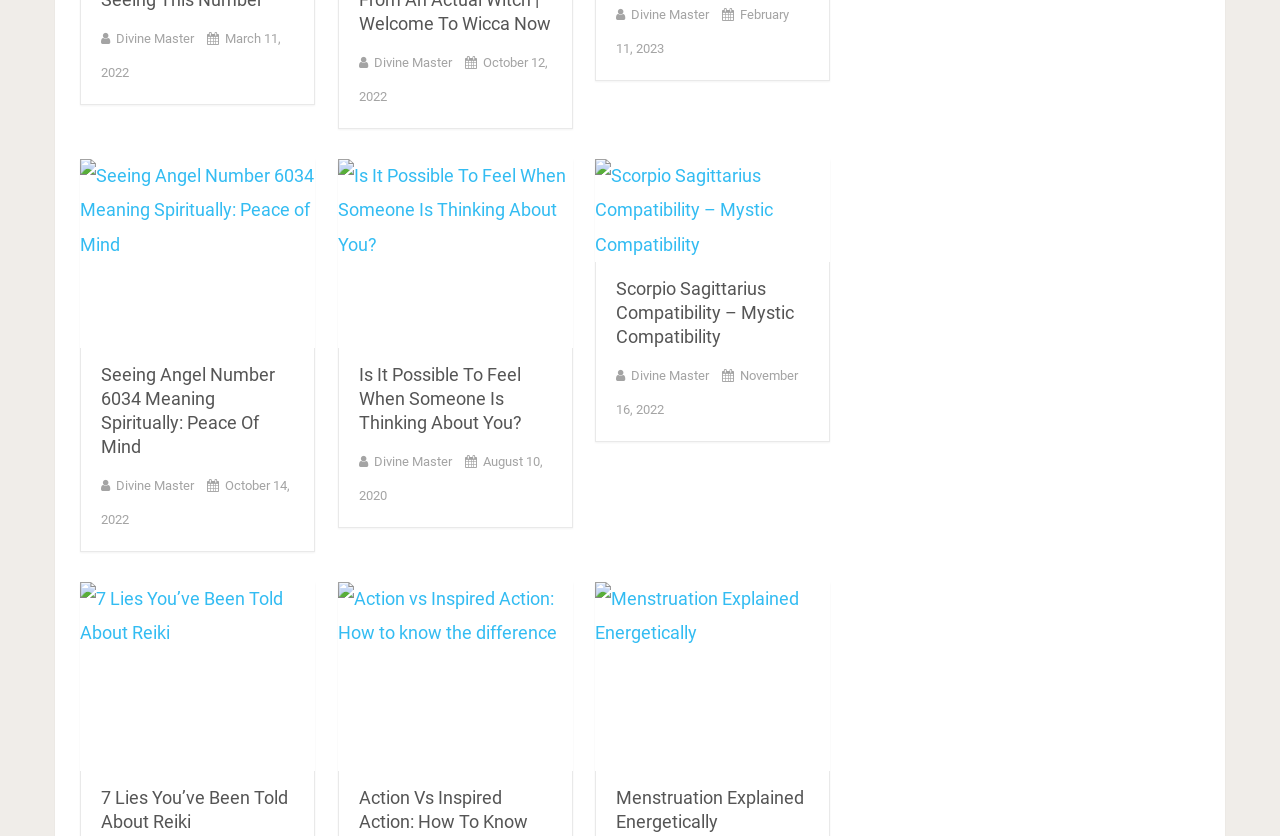Who is the author of the articles on this webpage?
From the details in the image, provide a complete and detailed answer to the question.

I found the author's name by looking at the link elements with IDs 622, 632, and 642, which are all siblings of the article elements. The text content of these link elements is 'Divine Master', indicating that this is the author of the articles on this webpage.